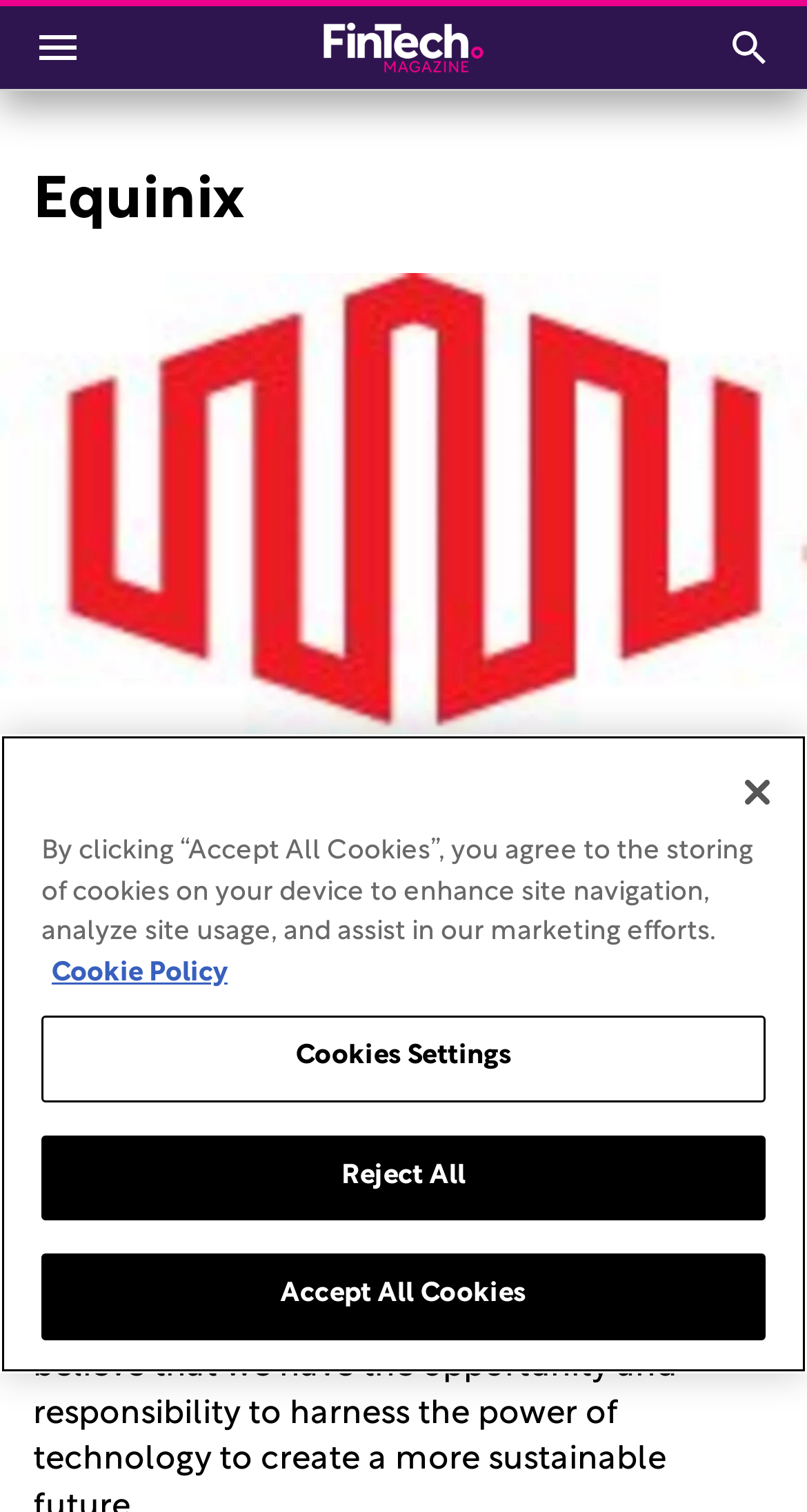Please give a succinct answer using a single word or phrase:
What is the function of the search toggle button?

To toggle search